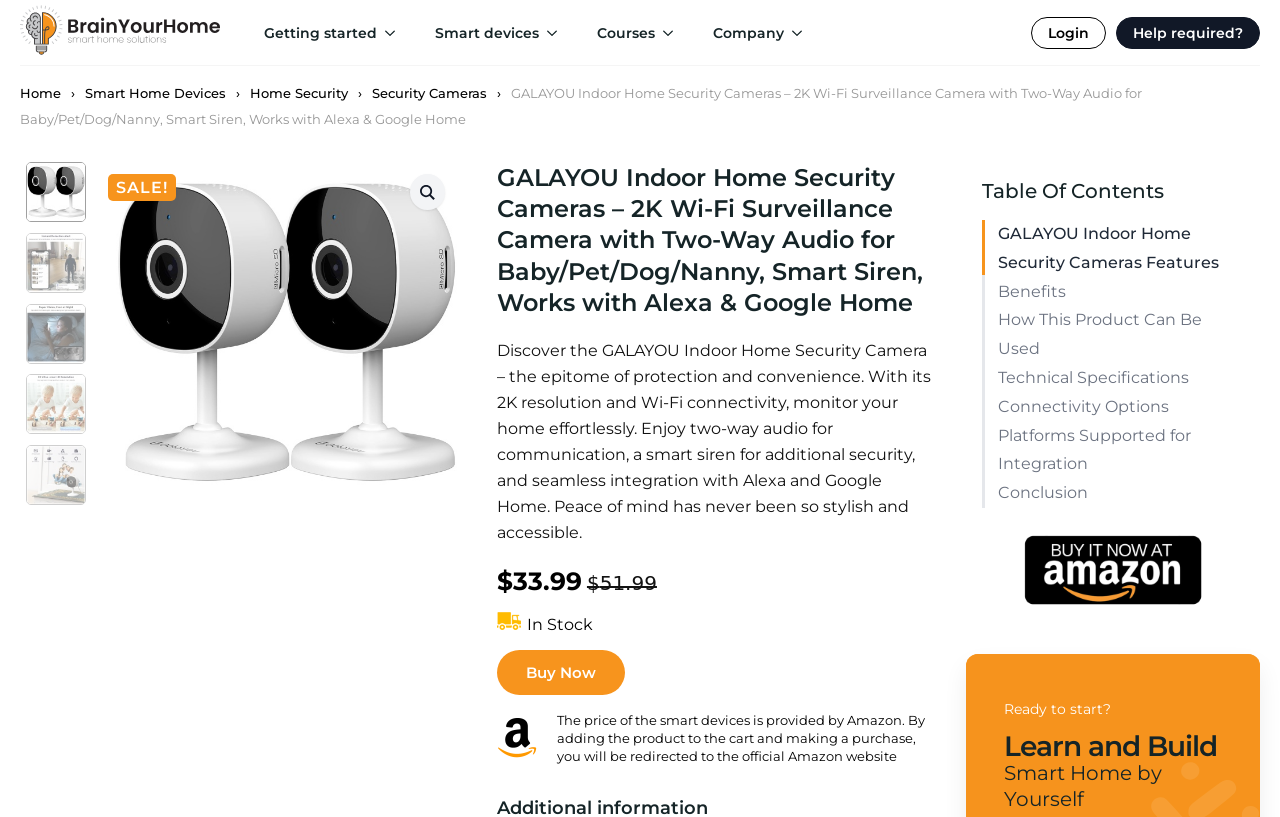Provide a thorough summary of the webpage.

This webpage is about GALAYOU Indoor Home Security Cameras, specifically the 2K Wi-Fi Surveillance Camera with two-way audio and smart features. At the top left corner, there is a figure with a link to "Smart Home Solutions" and an image with the same label. Below it, there are several buttons for navigation, including "Getting started", "Smart devices", "Courses", and "Company", each with a submenu.

On the top right corner, there are two links: "Login" and "Help required?". Below the navigation buttons, there is a breadcrumb navigation with links to "Home", "Smart Home Devices", "Home Security", and "Security Cameras".

The main content of the page is about the GALAYOU Indoor Home Security Cameras. There is a large heading with the product name and a description of its features. Below it, there is a "SALE!" notification and a link to zoom in on the product image. The product image is displayed three times, with different sizes and positions on the page.

To the right of the product images, there is a block of text describing the product's features, including its 2K resolution, Wi-Fi connectivity, two-way audio, smart siren, and integration with Alexa and Google Home. Below it, there is a price tag of $33.99 and a notification that the product is in stock. A "Buy Now" button is placed below the price tag.

Further down the page, there is a section with a heading "Table Of Contents" and links to different sections of the page, including "GALAYOU Indoor Home Security Cameras Features", "Benefits", "How This Product Can Be Used", "Technical Specifications", "Connectivity Options", "Platforms Supported for Integration", and "Conclusion".

At the bottom of the page, there are several calls-to-action, including a "Buy Now" button, a "Ready to start?" notification, and headings for "Learn and Build" and "Smart Home by Yourself". Finally, there is a "Back to top" button at the bottom right corner of the page.